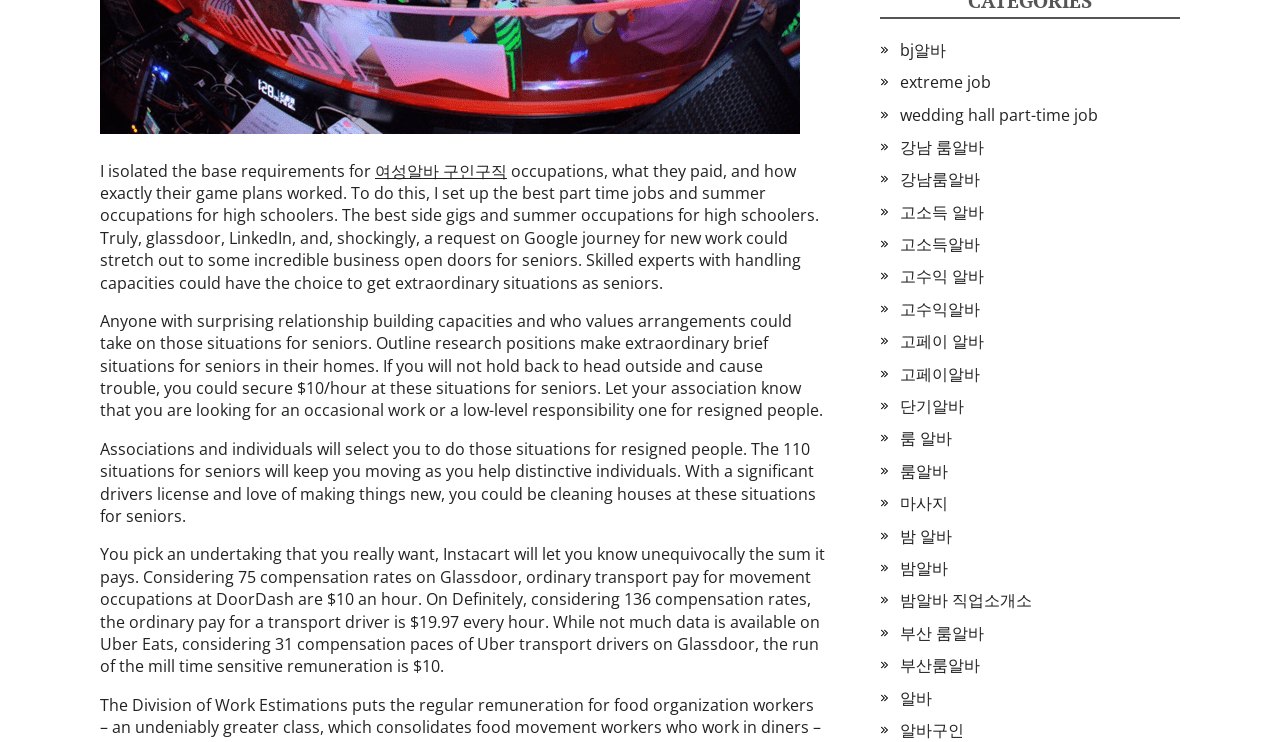Identify the bounding box coordinates for the UI element described as follows: "wedding hall part-time job". Ensure the coordinates are four float numbers between 0 and 1, formatted as [left, top, right, bottom].

[0.703, 0.14, 0.858, 0.169]